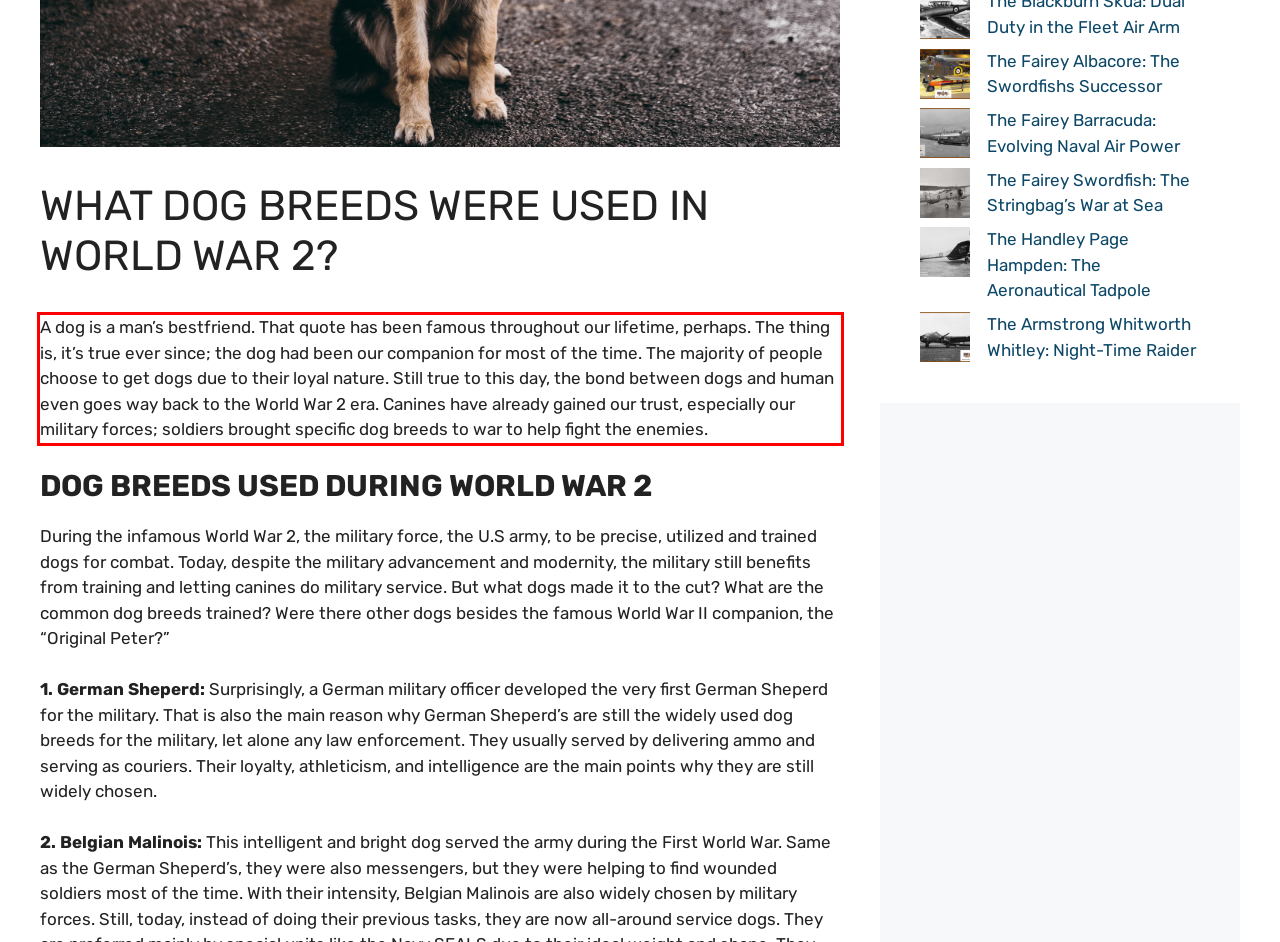The screenshot you have been given contains a UI element surrounded by a red rectangle. Use OCR to read and extract the text inside this red rectangle.

A dog is a man’s bestfriend. That quote has been famous throughout our lifetime, perhaps. The thing is, it’s true ever since; the dog had been our companion for most of the time. The majority of people choose to get dogs due to their loyal nature. Still true to this day, the bond between dogs and human even goes way back to the World War 2 era. Canines have already gained our trust, especially our military forces; soldiers brought specific dog breeds to war to help fight the enemies.